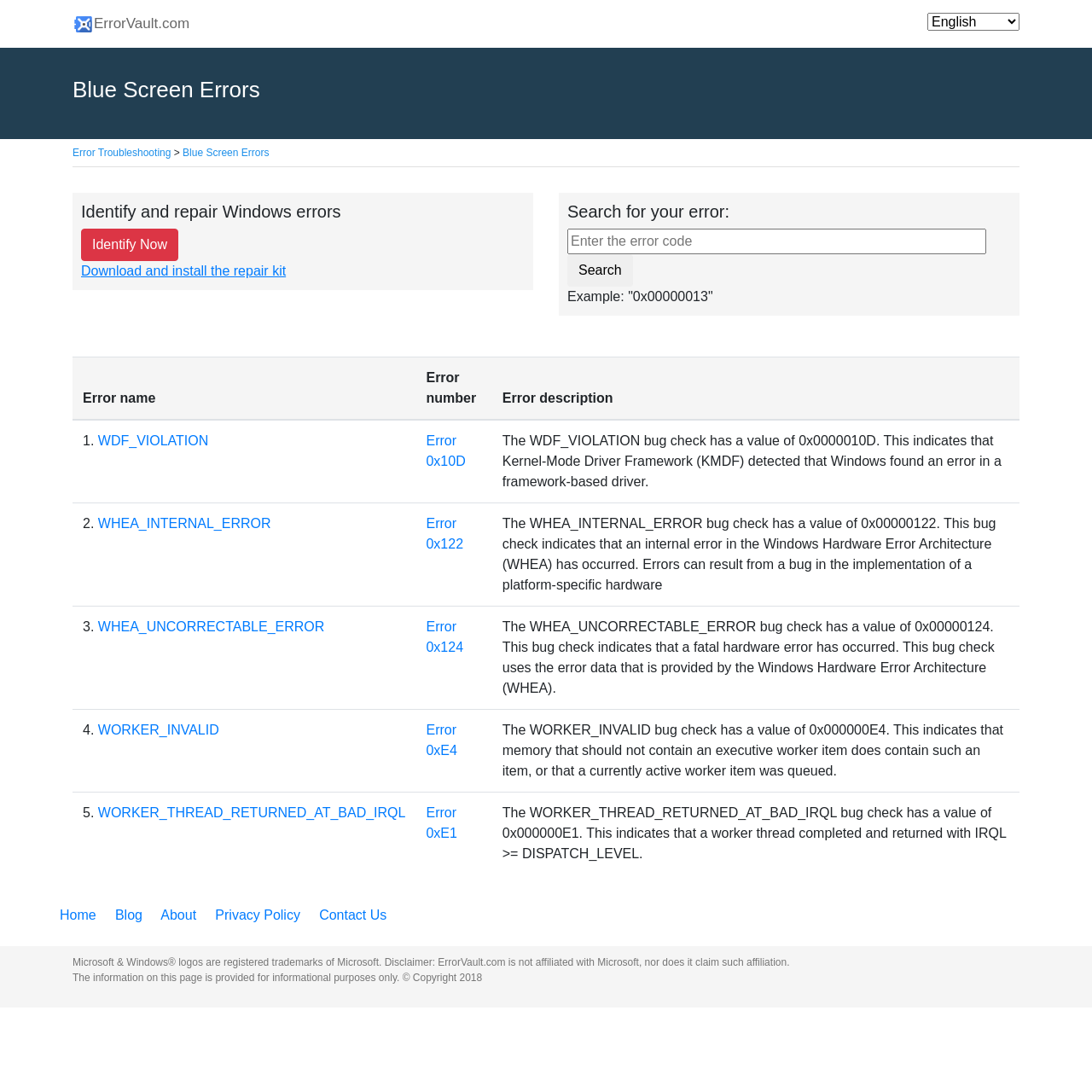What is the name of the website?
Please provide a comprehensive answer to the question based on the webpage screenshot.

The name of the website can be found at the top of the webpage, where it says 'ErrorVault.com' in a link format.